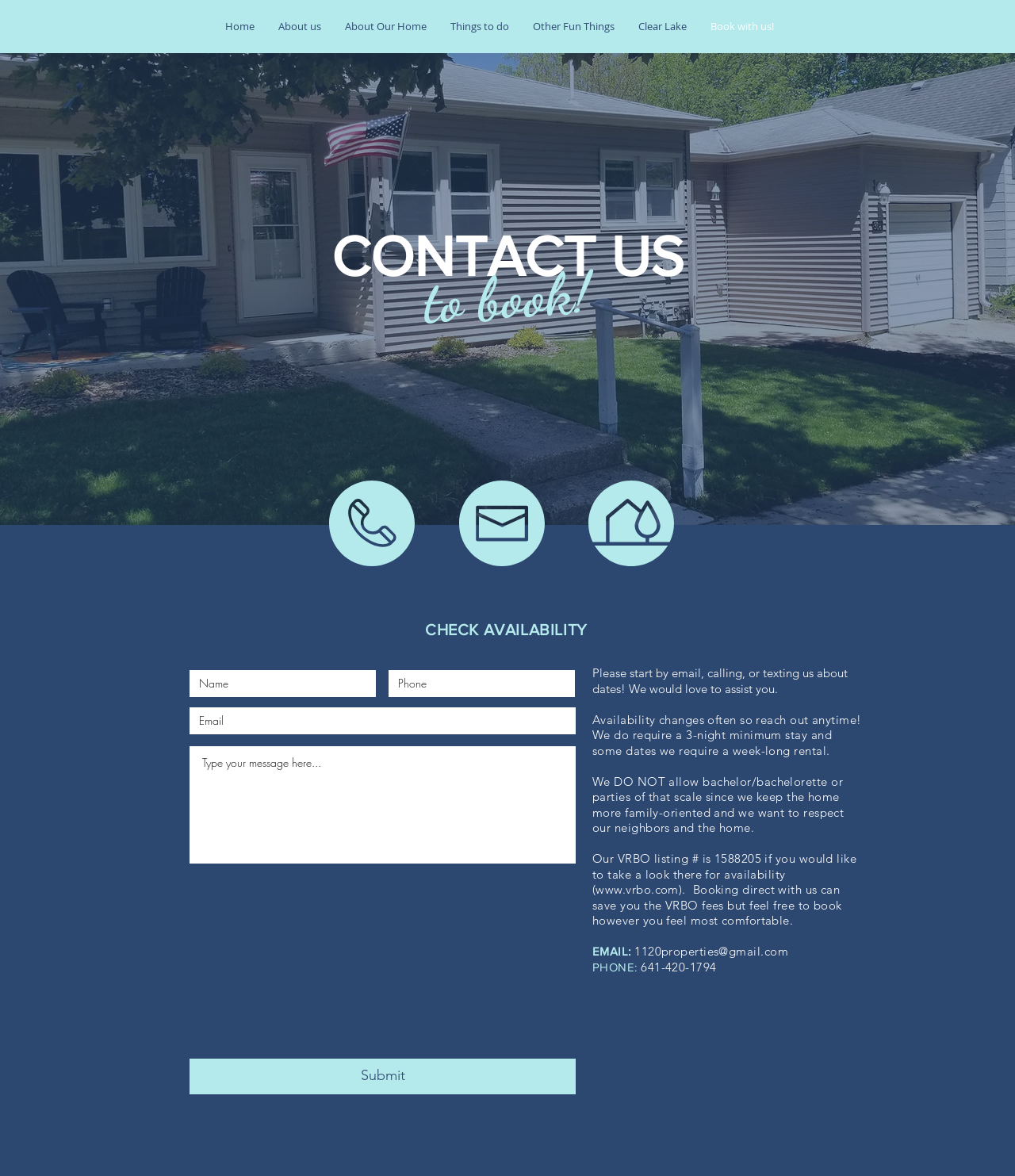Locate the bounding box coordinates of the area where you should click to accomplish the instruction: "Enter your name in the input field".

[0.187, 0.57, 0.37, 0.593]